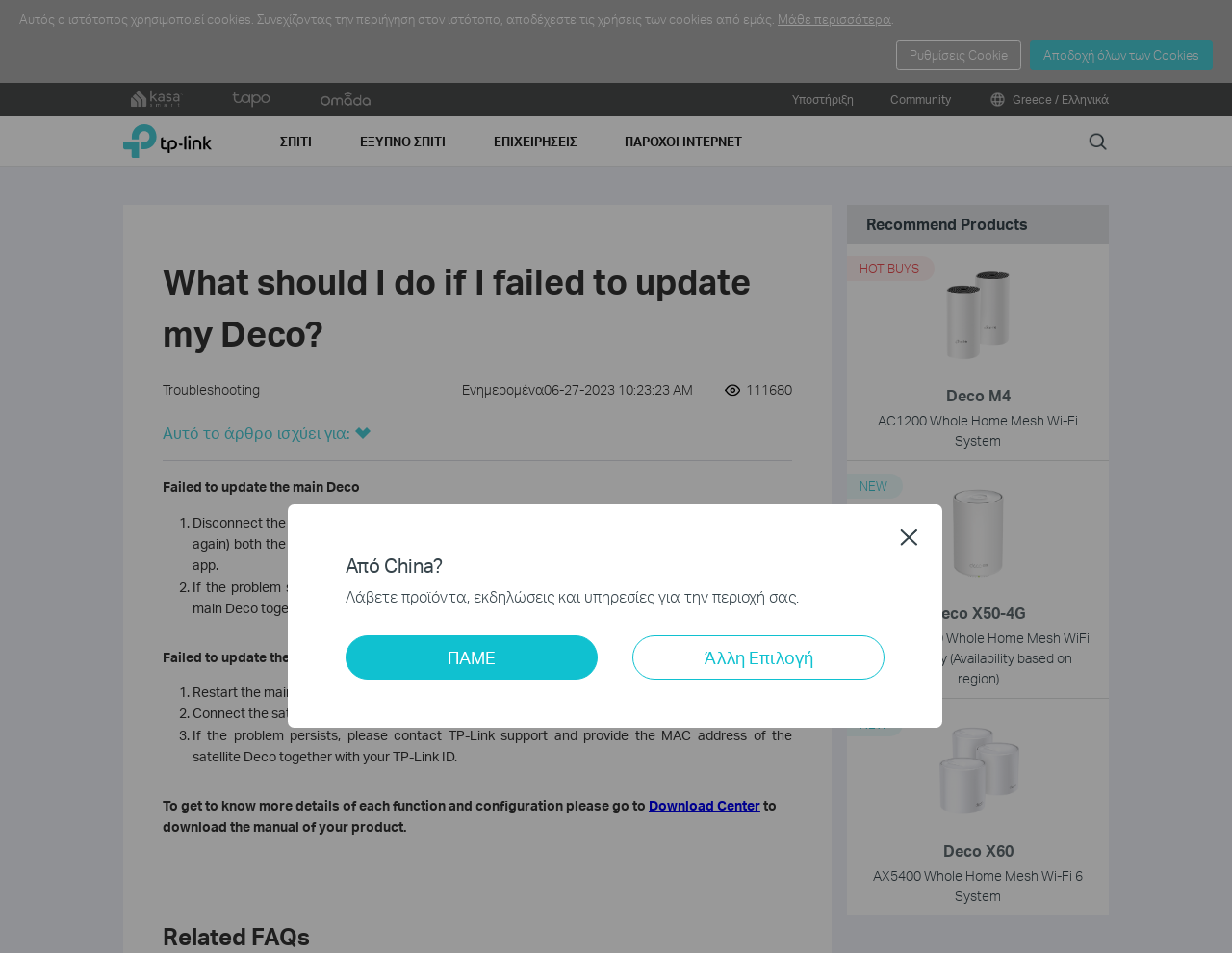Create an elaborate caption for the webpage.

This webpage is about troubleshooting Deco update issues. At the top, there is a notification about cookies and a link to learn more. Below that, there are buttons to manage cookie settings and a link to the support page. On the top-right corner, there are links to the community, Greece/Ελληνικά, and a search bar.

The main content starts with a heading "What should I do if I failed to update my Deco?" followed by a subheading "Troubleshooting". Below that, there is a date and time stamp, an image, and a number "111680". The article then explains what to do if the main Deco fails to update, providing two steps: disconnecting and restarting the main Deco and modem/router, and contacting TP-Link support with the MAC address of the main Deco. 

If the satellite Deco fails to update, the article provides three steps: restarting the main Deco and putting the satellite Deco closer, connecting the satellite Deco directly to the main Deco, and contacting TP-Link support with the MAC address of the satellite Deco. 

At the bottom, there is a section recommending products, including Deco M4, Deco X50-4G, and Deco X60, each with an image and a link to learn more. There are also links to download the manual of the product and to explore other options. A "Close" button is located at the bottom-right corner.